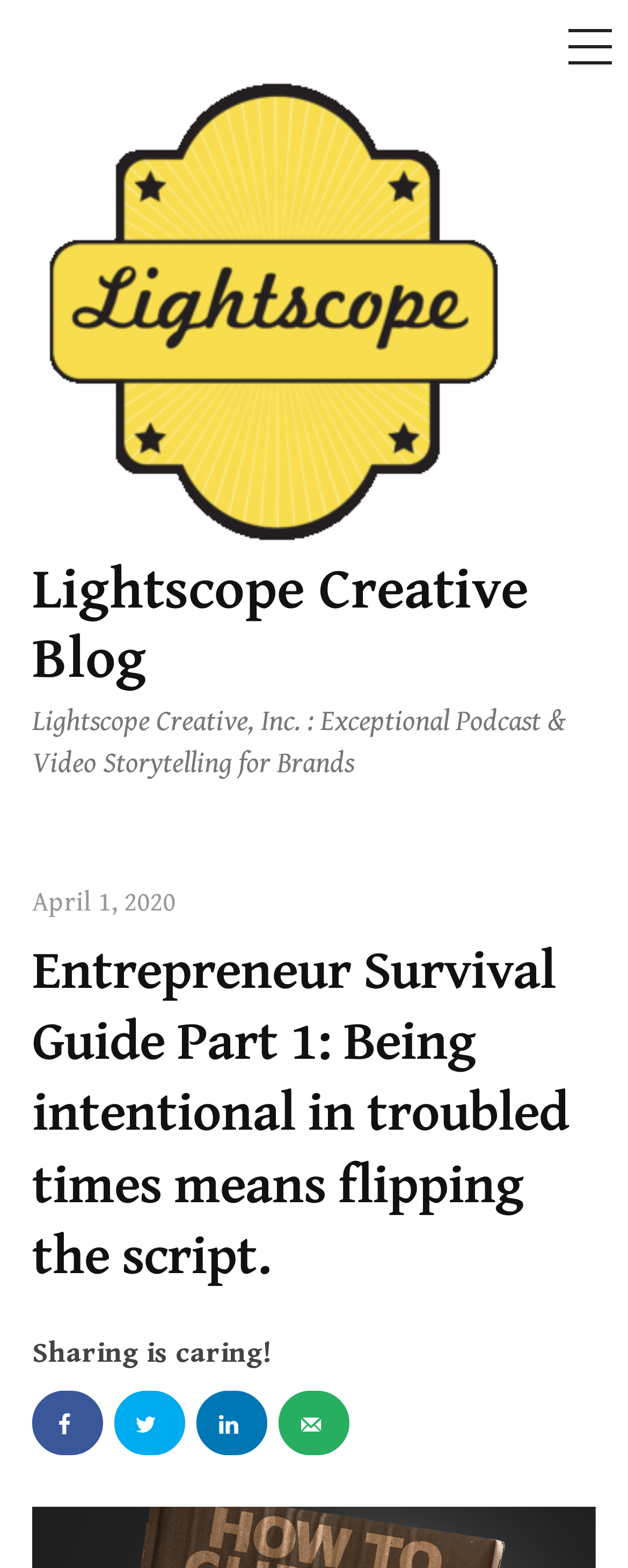Provide the bounding box coordinates of the section that needs to be clicked to accomplish the following instruction: "View the post dated 'April 1, 2020'."

[0.051, 0.565, 0.279, 0.586]